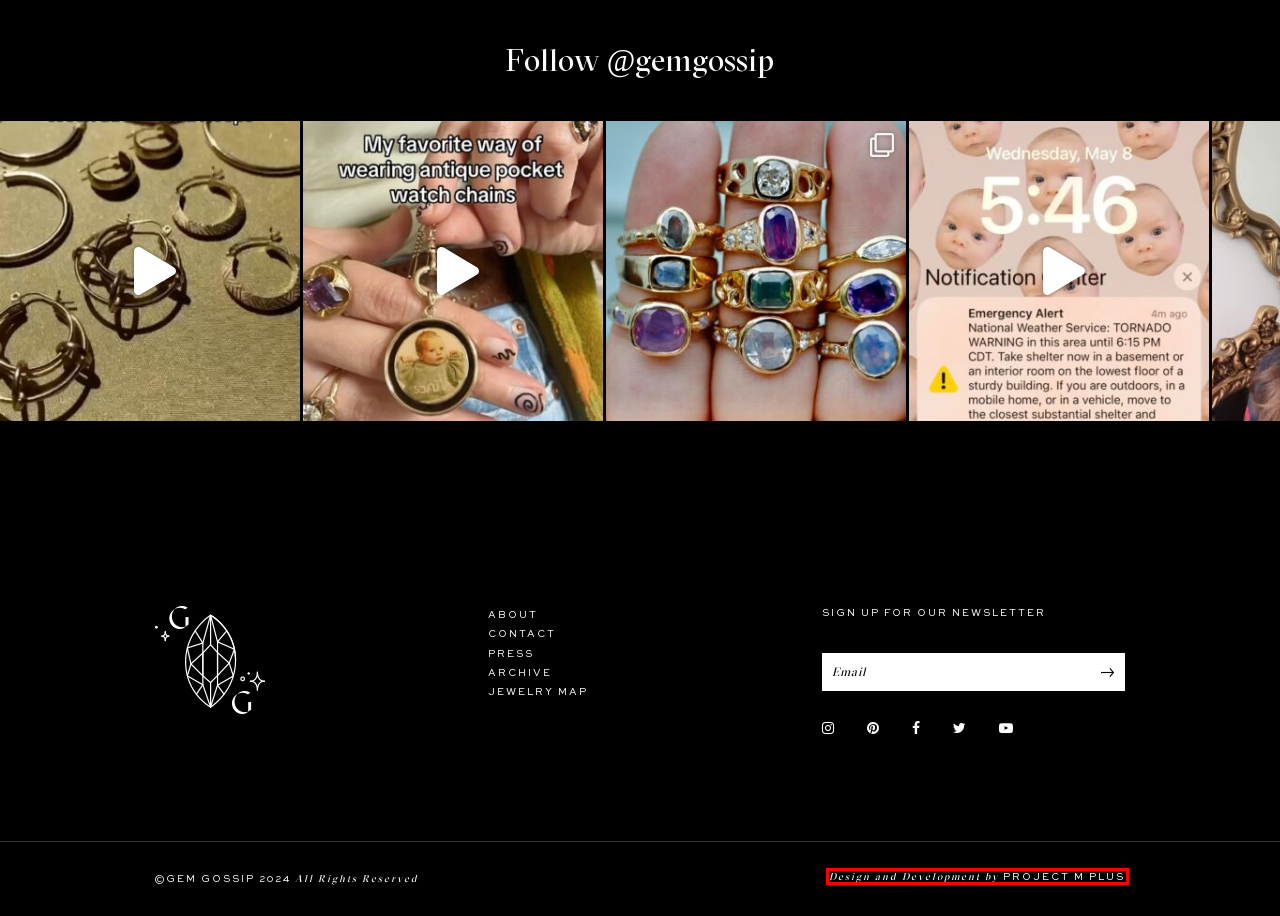You have a screenshot of a webpage with a red bounding box highlighting a UI element. Your task is to select the best webpage description that corresponds to the new webpage after clicking the element. Here are the descriptions:
A. The Jewelry Gallery \ By Category \ Rings
 – Marissa Collections
B. Gem Gossip Visits Love Adorned in NYC - Gem Gossip - Jewelry Blog
C. Home
D. MEET DANIELLE - Gem Gossip - Jewelry Blog
E. Gem Gossip Visits Marisa Perry in NYC - Gem Gossip - Jewelry Blog
F. Home - Gem Gossip - Jewelry Blog
G. Archive - Gem Gossip - Jewelry Blog
H. Luxury Fashion Boutique | Fine Jewelry Retailer
 – Marissa Collections

C